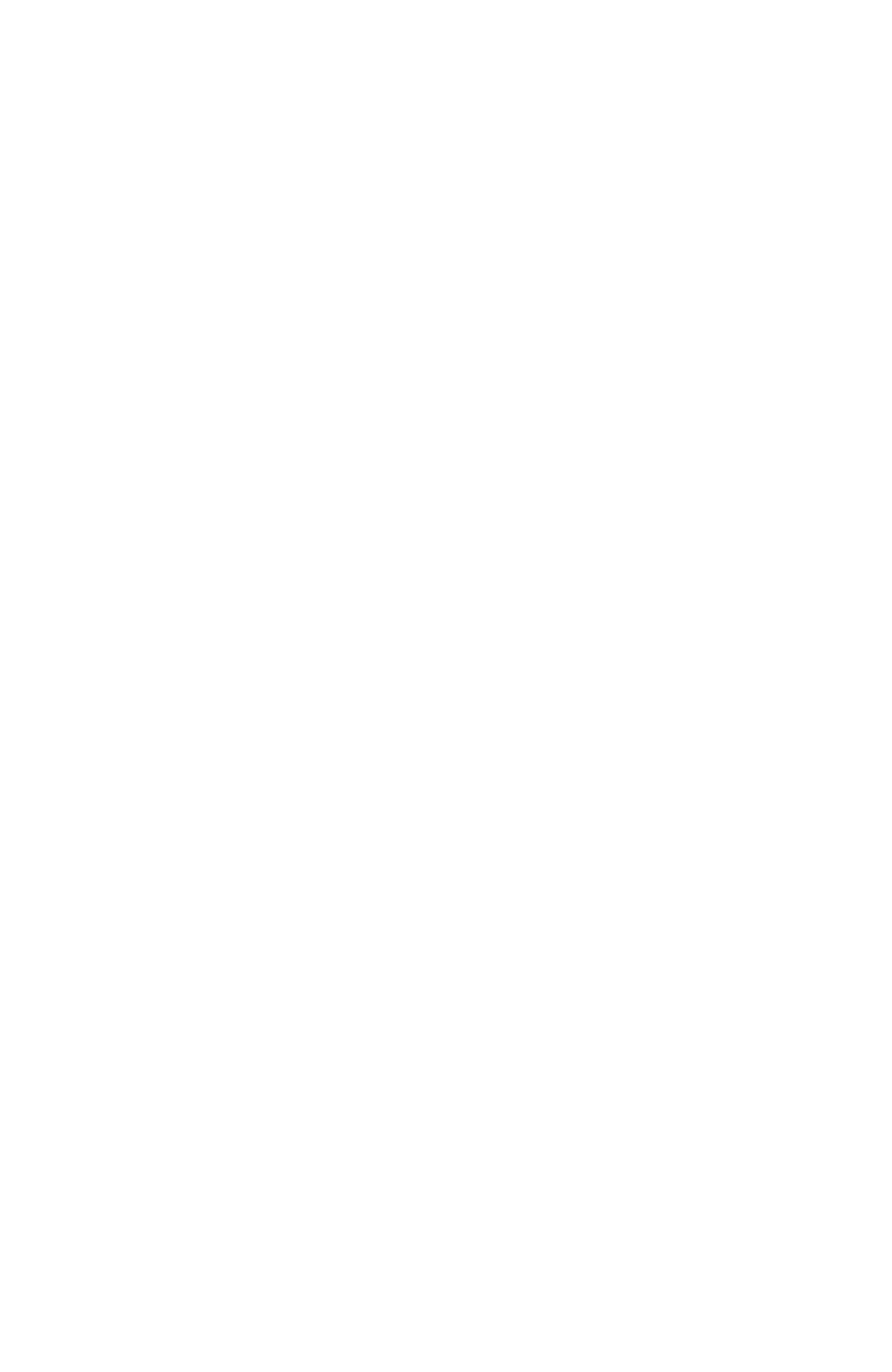How many social media platforms are linked on the website?
Provide a well-explained and detailed answer to the question.

The website has links to 'YouTube', 'Facebook', 'Twitter', 'Instagram', and 'Flipboard', which are all social media platforms, indicating that there are 5 social media platforms linked on the website.